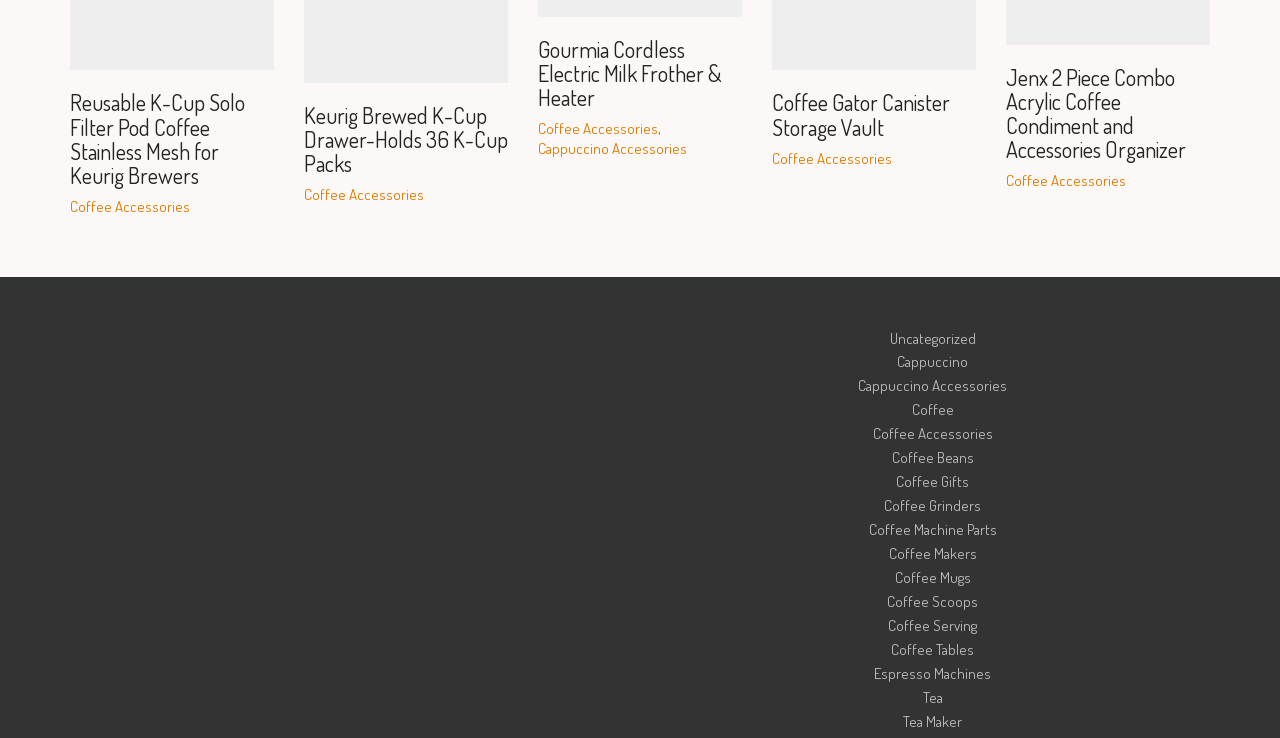How many K-Cup packs can the Keurig Brewed K-Cup Drawer hold?
Look at the screenshot and respond with a single word or phrase.

36